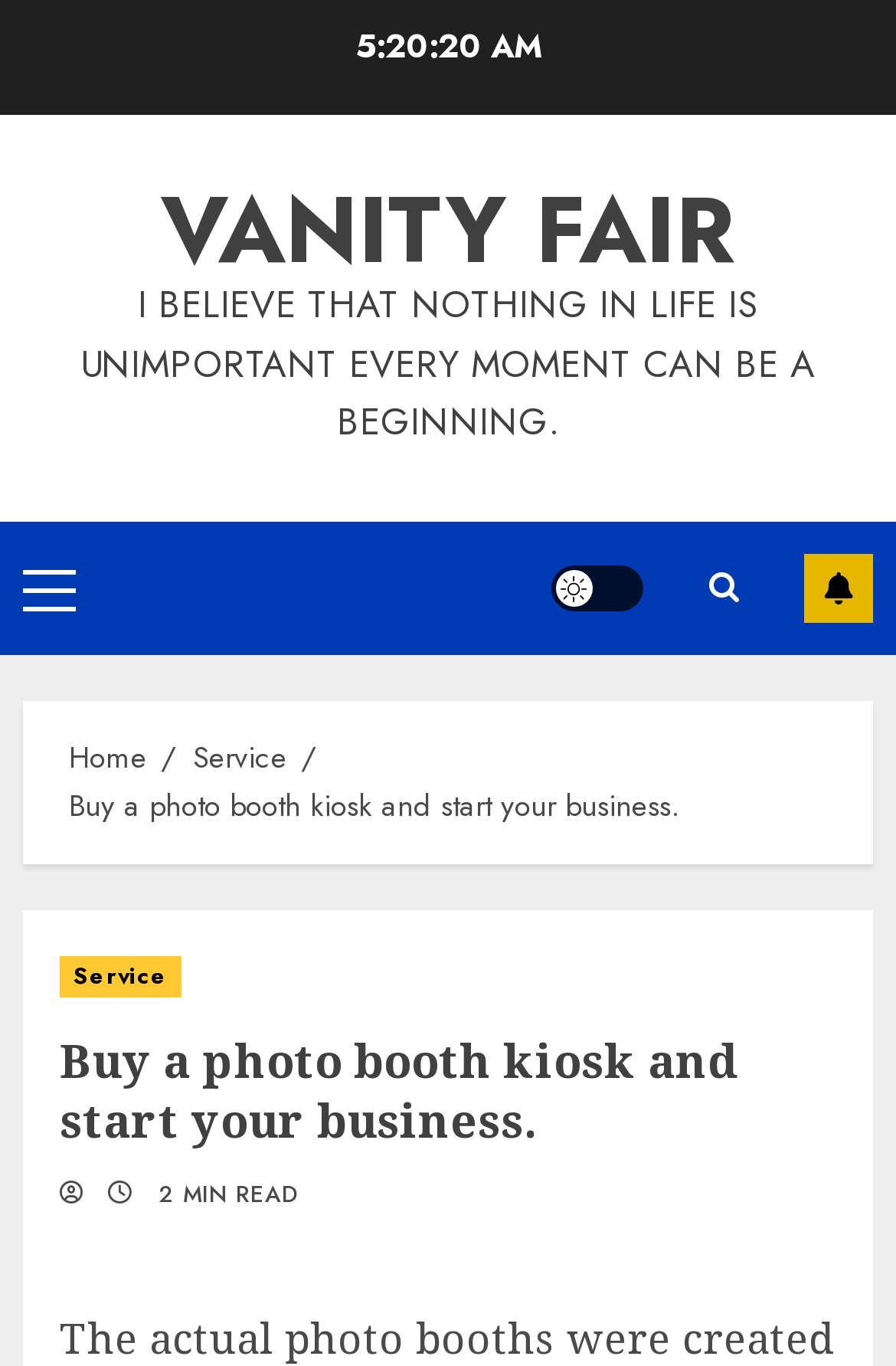Respond with a single word or phrase to the following question: What is the quote on the webpage?

Every moment can be a beginning.